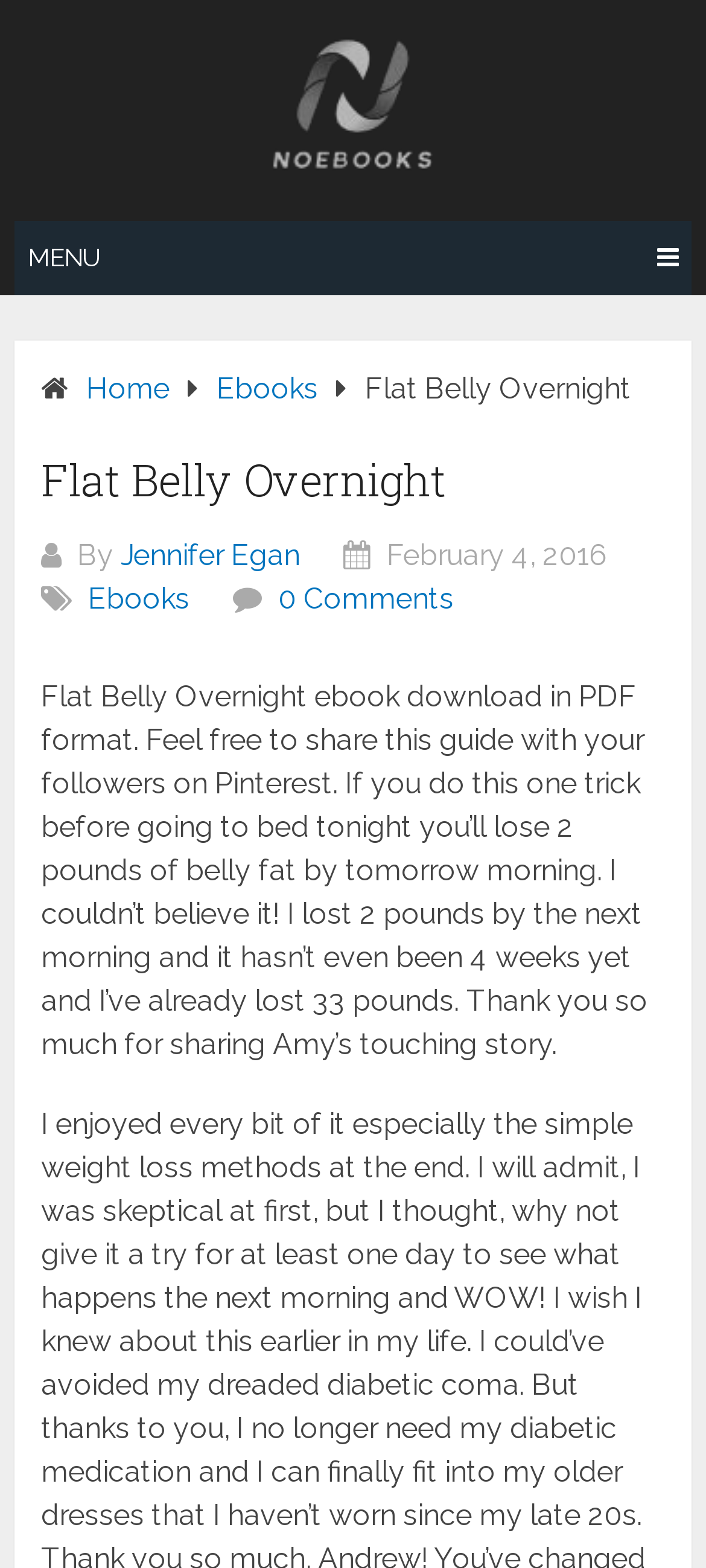What is the benefit of doing the trick before going to bed?
Based on the screenshot, give a detailed explanation to answer the question.

The benefit of doing the trick before going to bed can be found in the main content section of the webpage, specifically in the static text element with the text 'If you do this one trick before going to bed tonight you’ll lose 2 pounds of belly fat by tomorrow morning...'.